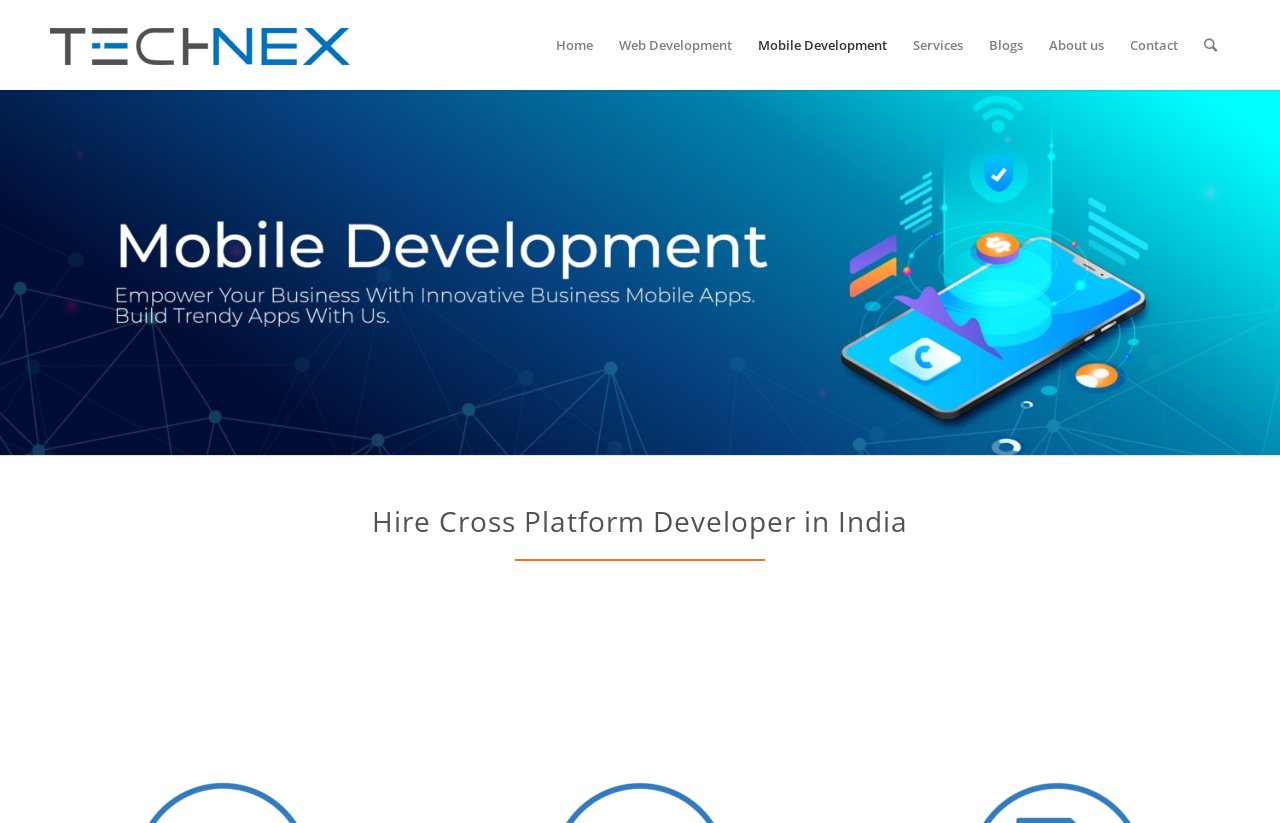Predict the bounding box coordinates of the UI element that matches this description: "About us". The coordinates should be in the format [left, top, right, bottom] with each value between 0 and 1.

[0.809, 0.0, 0.873, 0.109]